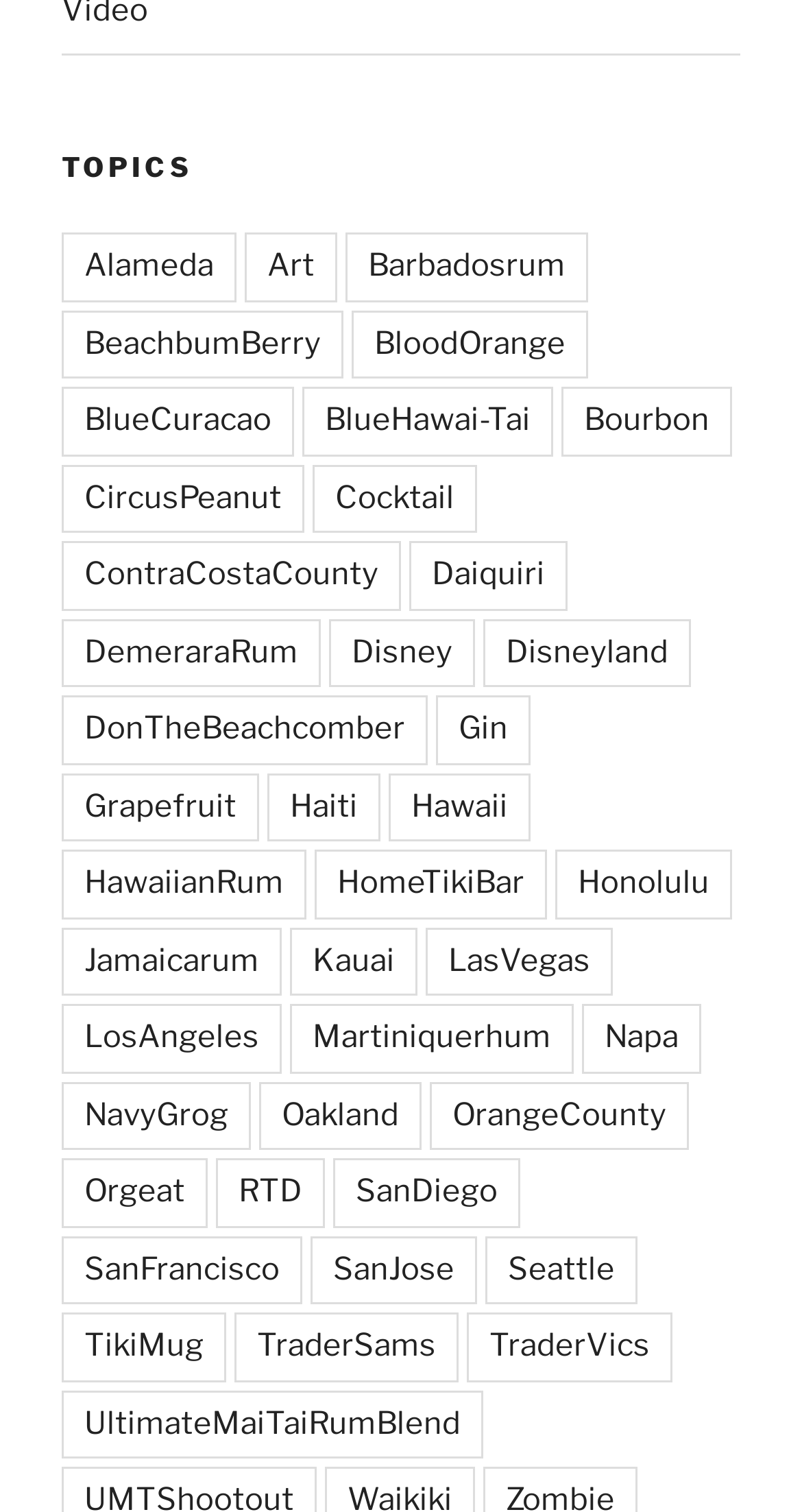Can you show the bounding box coordinates of the region to click on to complete the task described in the instruction: "Explore the Cocktail topic"?

[0.39, 0.307, 0.595, 0.353]